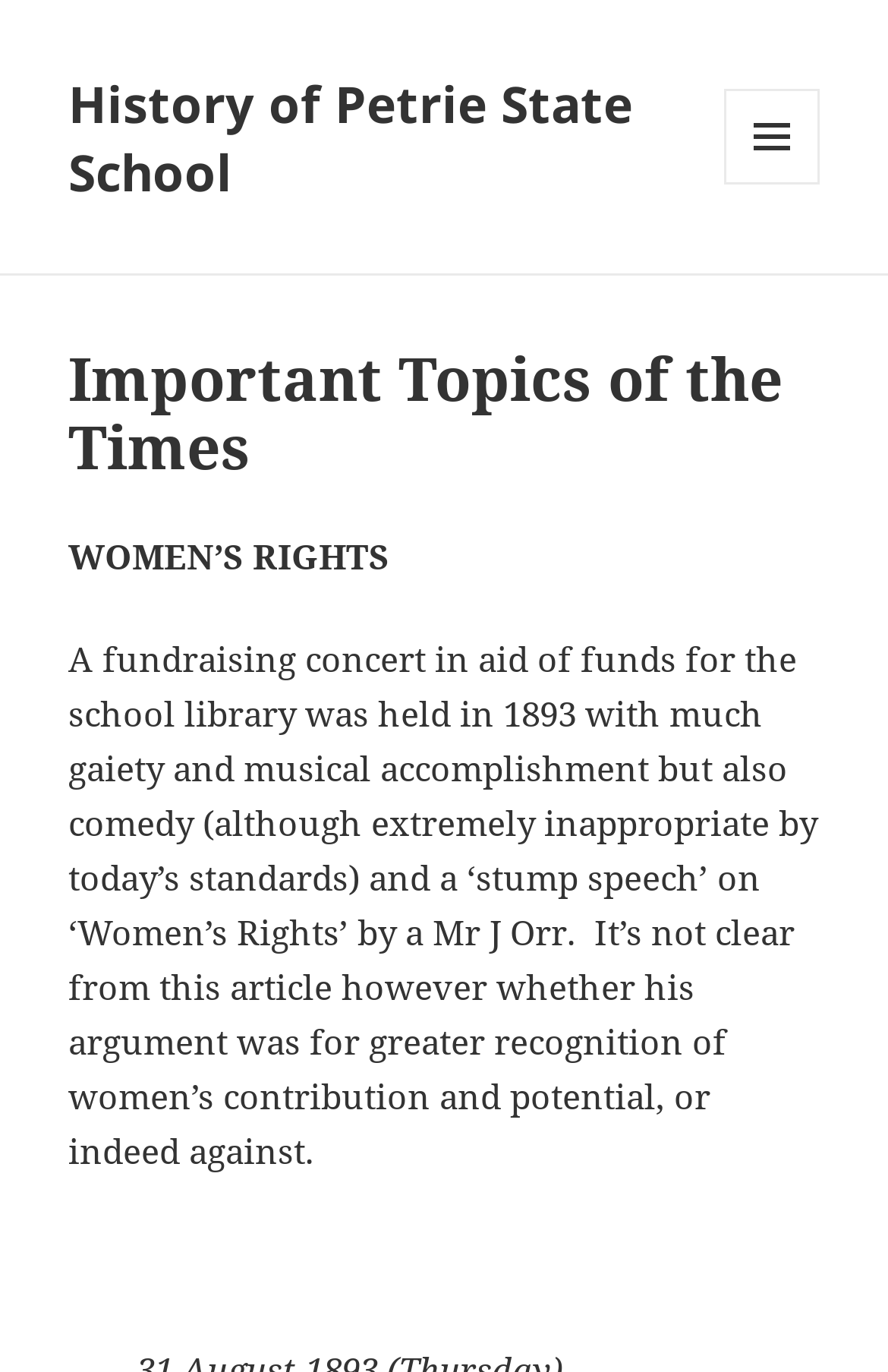Identify and provide the main heading of the webpage.

Important Topics of the Times